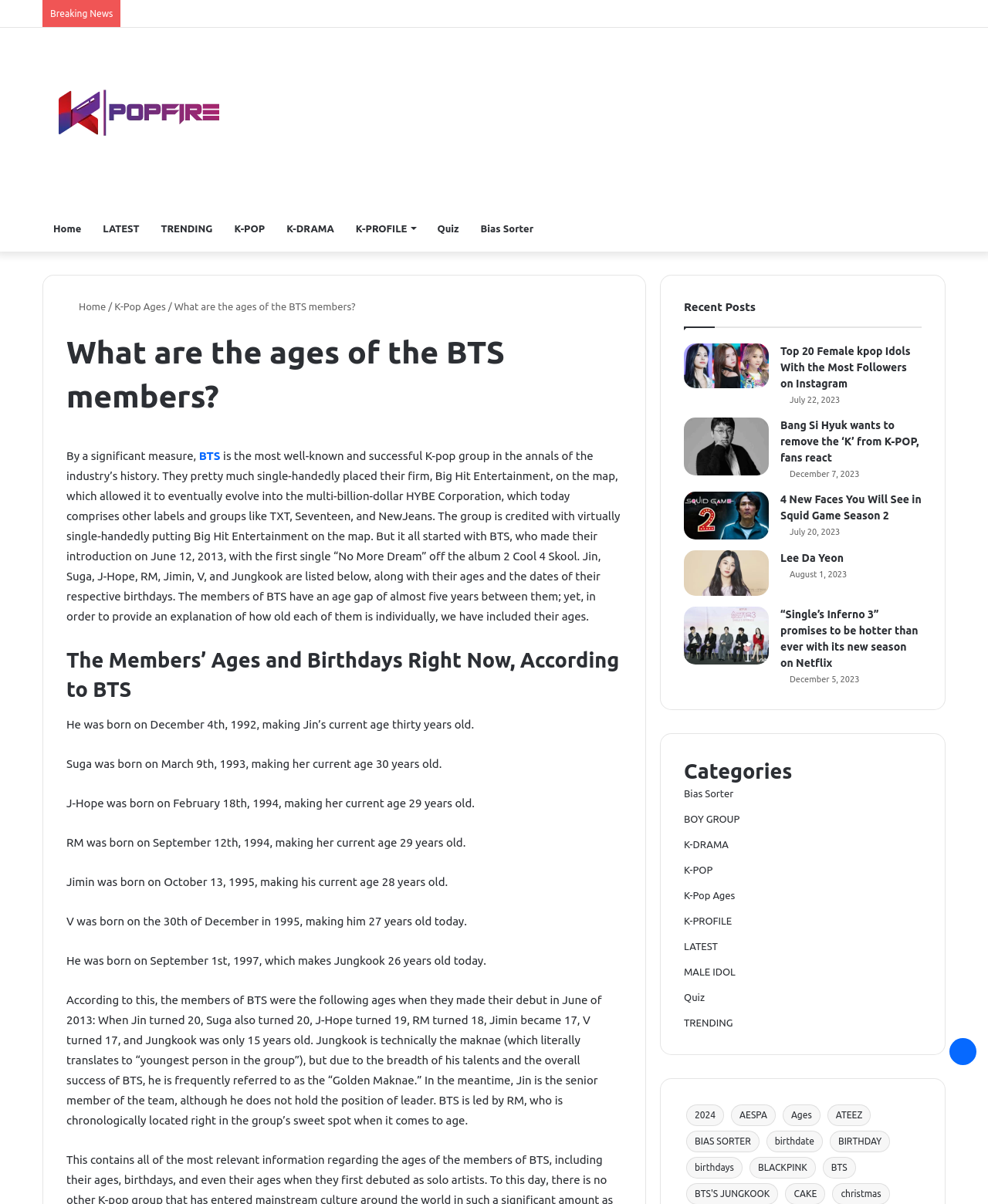What is the name of the K-pop group being discussed?
Please respond to the question with a detailed and well-explained answer.

The webpage is discussing the ages of the BTS members, and the text mentions 'By a significant measure, BTS is the most well-known and successful K-pop group in the annals of the industry’s history.'